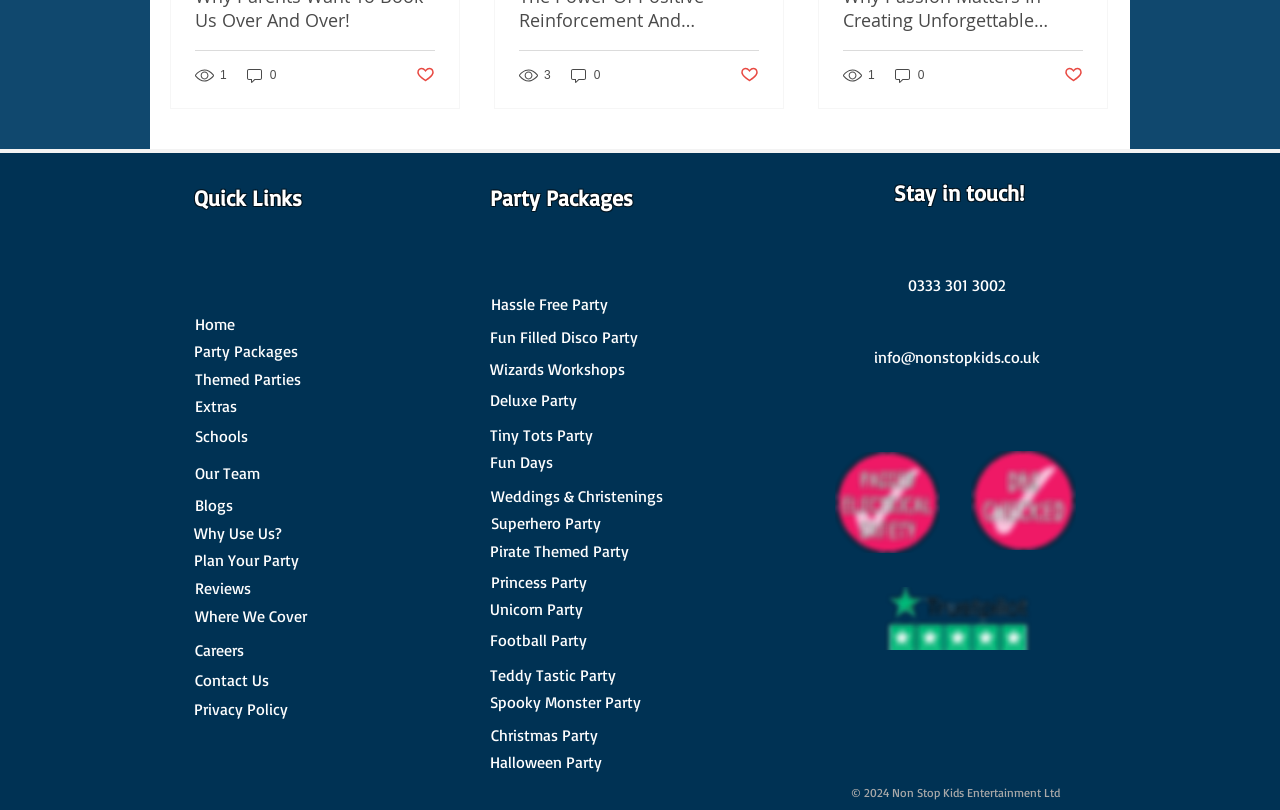Refer to the image and answer the question with as much detail as possible: What is the social media platform with a bird logo?

I found the answer by analyzing the social media links at the bottom of the webpage. The link 'Twitter' has a bird logo, which is a distinctive feature of the Twitter brand.